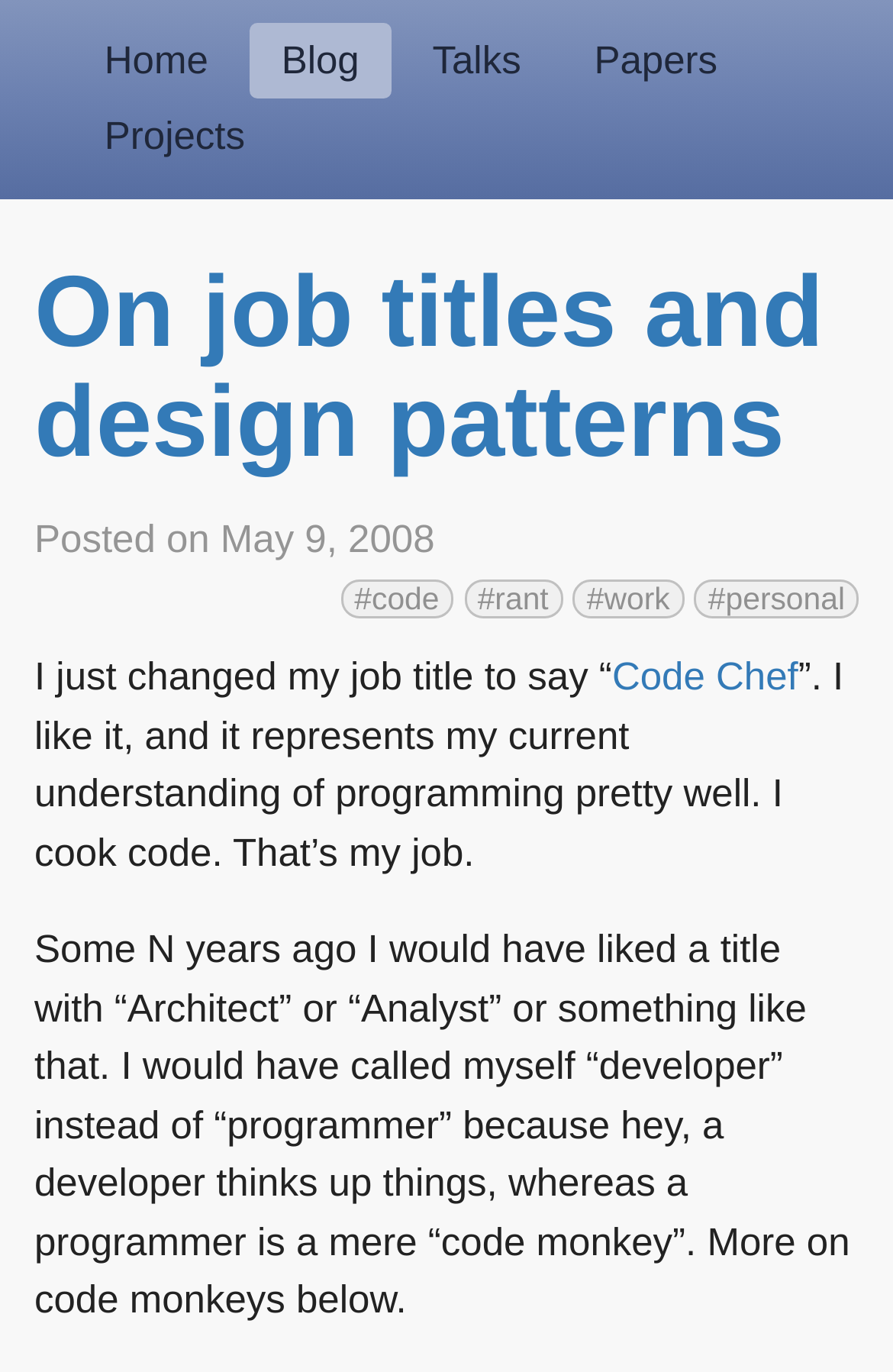Locate the bounding box coordinates of the area you need to click to fulfill this instruction: 'view blog'. The coordinates must be in the form of four float numbers ranging from 0 to 1: [left, top, right, bottom].

[0.28, 0.017, 0.437, 0.072]